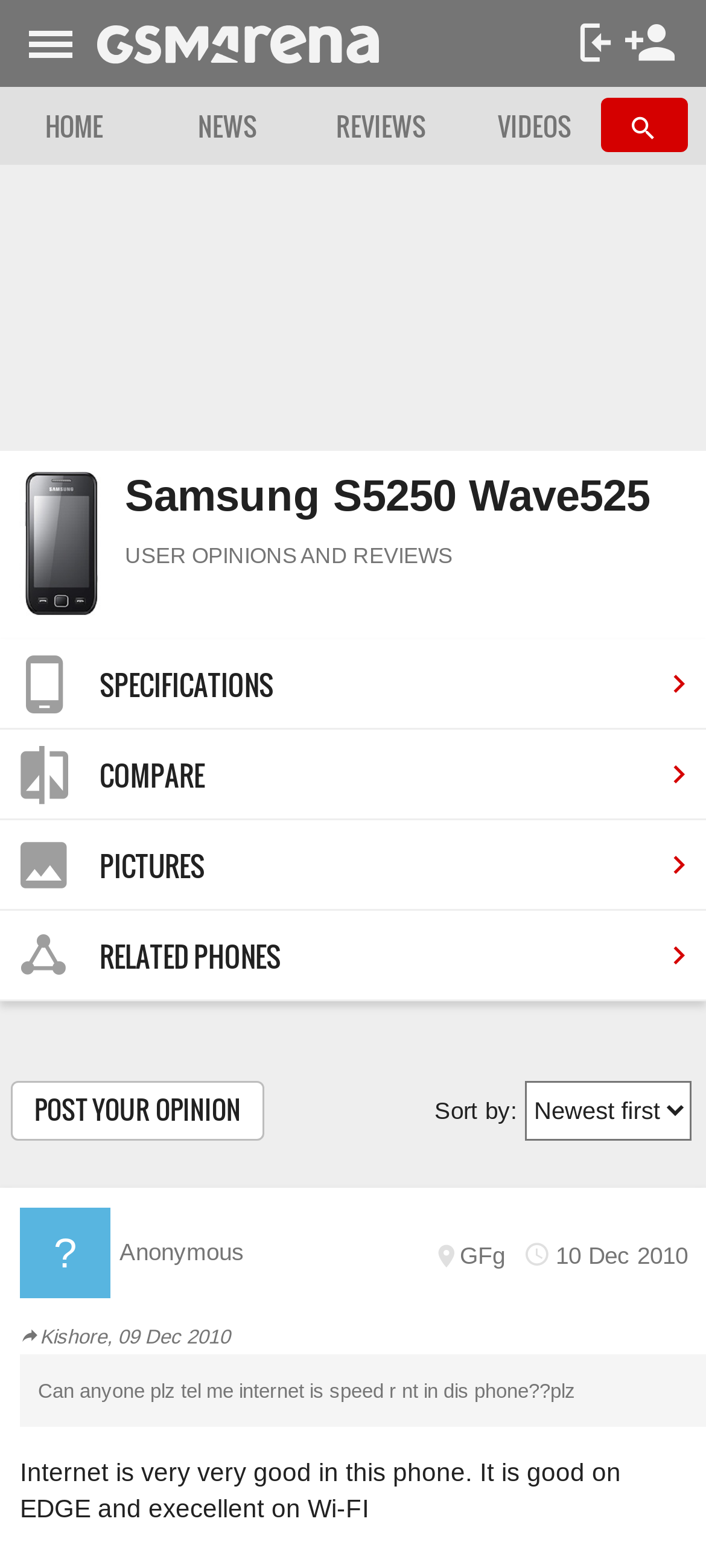Please determine the bounding box coordinates of the element to click on in order to accomplish the following task: "Click on the 'HOME' link". Ensure the coordinates are four float numbers ranging from 0 to 1, i.e., [left, top, right, bottom].

[0.083, 0.114, 0.16, 0.139]